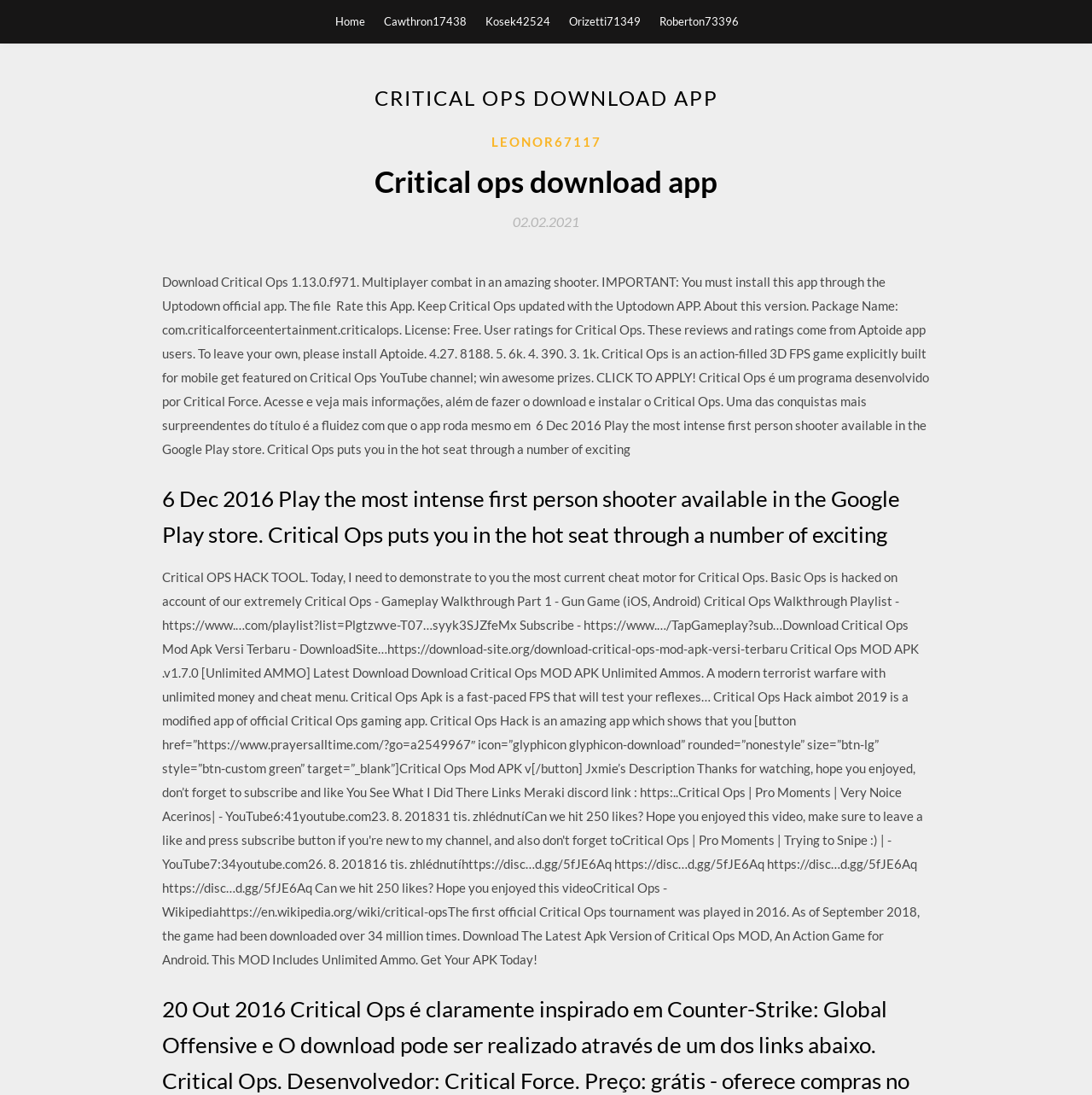What is the minimum requirement to install Critical Ops?
Please look at the screenshot and answer in one word or a short phrase.

Install through Uptodown official app